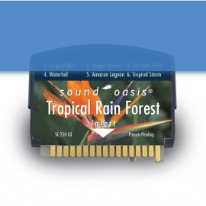What is the primary benefit of Sound Oasis products?
Give a detailed and exhaustive answer to the question.

The caption states that the sound card is designed to promote relaxation and restful sleep, which suggests that the primary benefit of Sound Oasis products is to help users relax and sleep better.